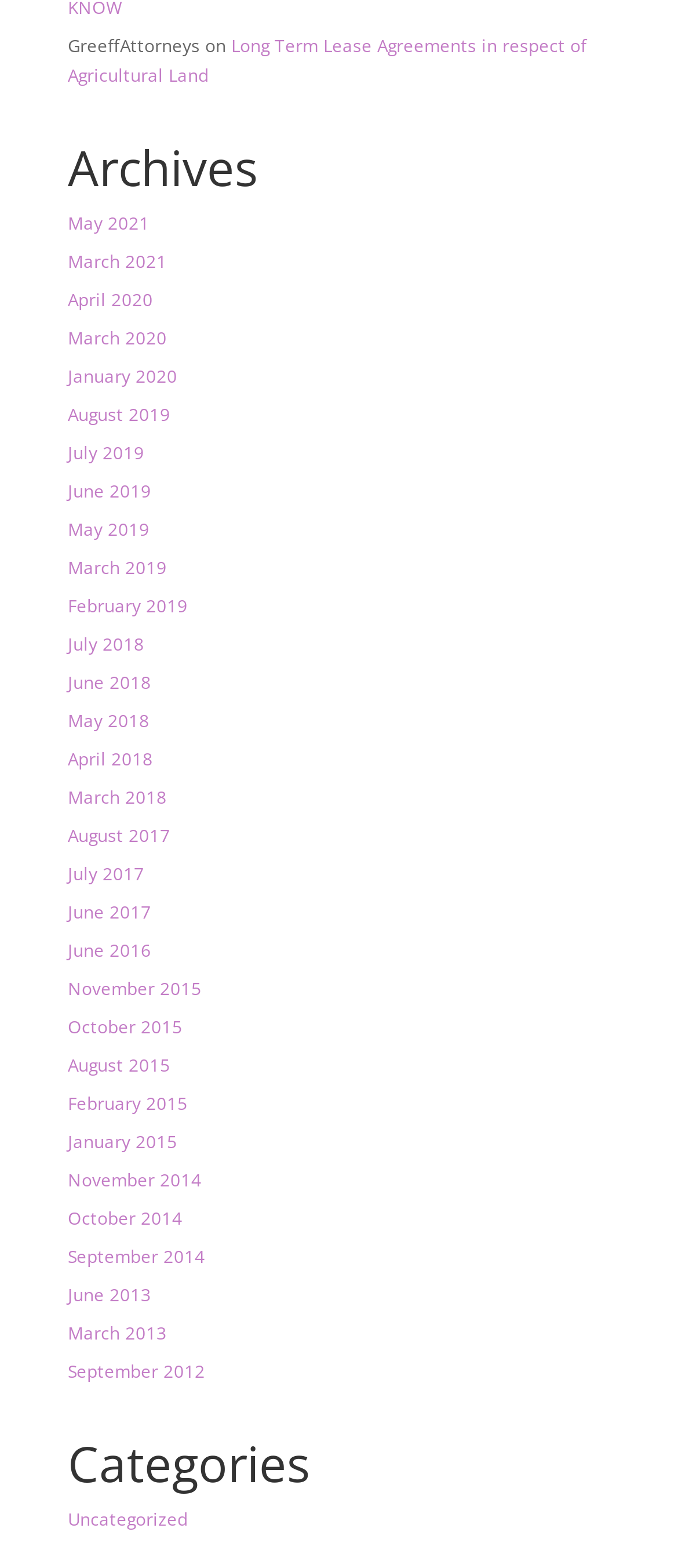Locate the bounding box coordinates of the clickable region necessary to complete the following instruction: "View archives". Provide the coordinates in the format of four float numbers between 0 and 1, i.e., [left, top, right, bottom].

[0.1, 0.091, 0.9, 0.133]